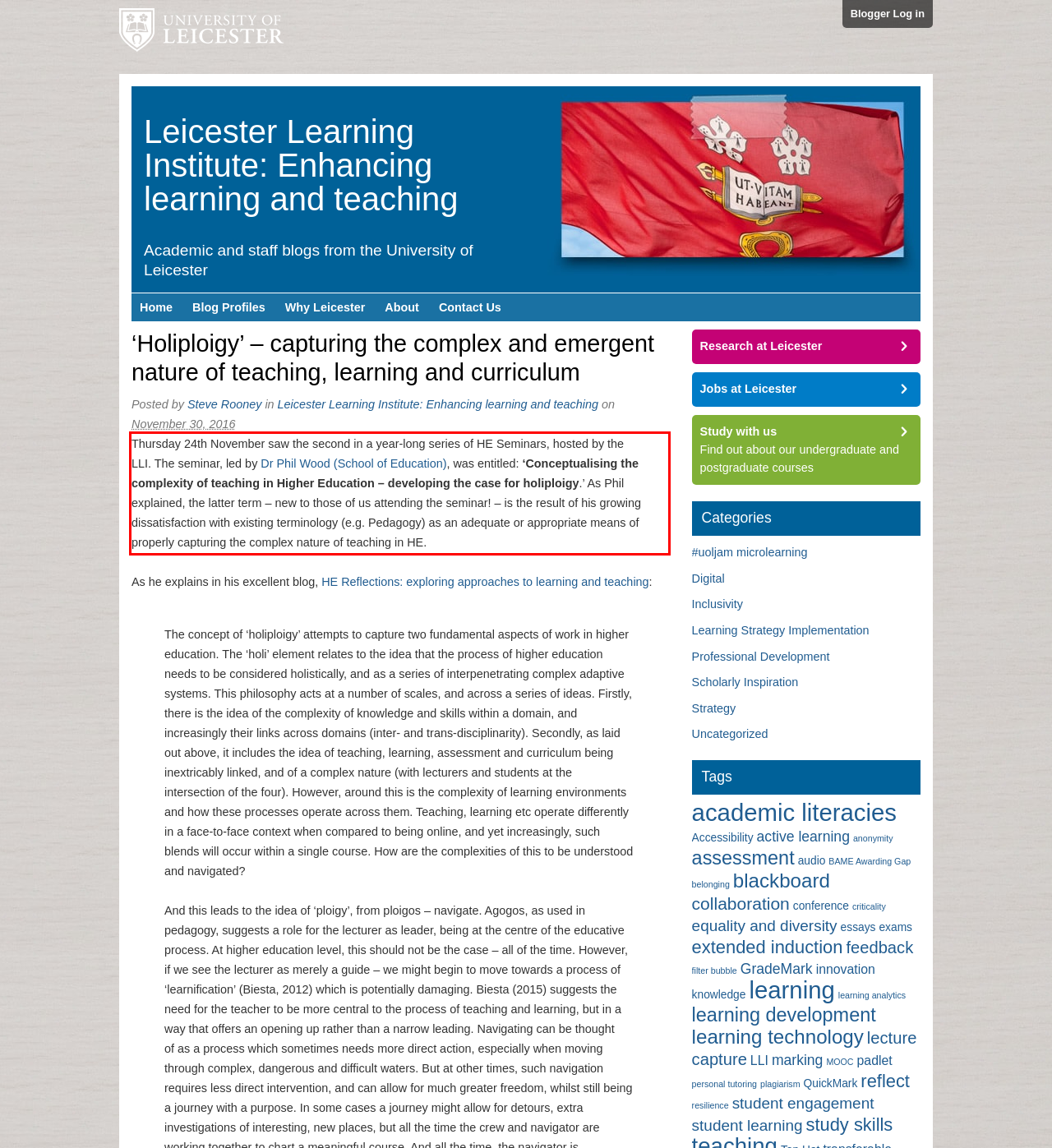Please perform OCR on the text within the red rectangle in the webpage screenshot and return the text content.

Thursday 24th November saw the second in a year-long series of HE Seminars, hosted by the LLI. The seminar, led by Dr Phil Wood (School of Education), was entitled: ‘Conceptualising the complexity of teaching in Higher Education – developing the case for holiploigy.’ As Phil explained, the latter term – new to those of us attending the seminar! – is the result of his growing dissatisfaction with existing terminology (e.g. Pedagogy) as an adequate or appropriate means of properly capturing the complex nature of teaching in HE.